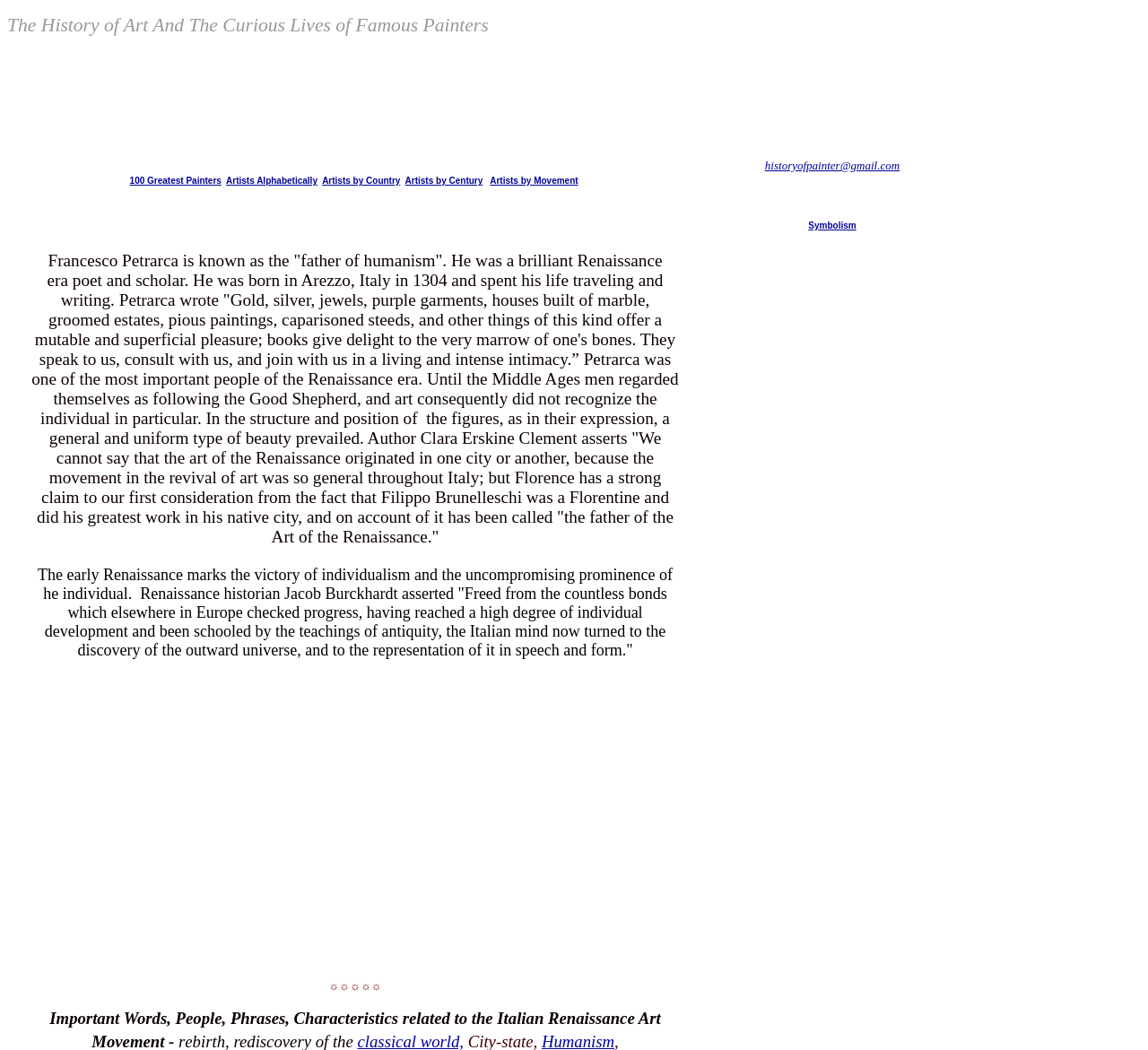Answer the question using only a single word or phrase: 
What is the theme of the text block starting with 'The early Renaissance marks the victory of individualism...'

Renaissance history